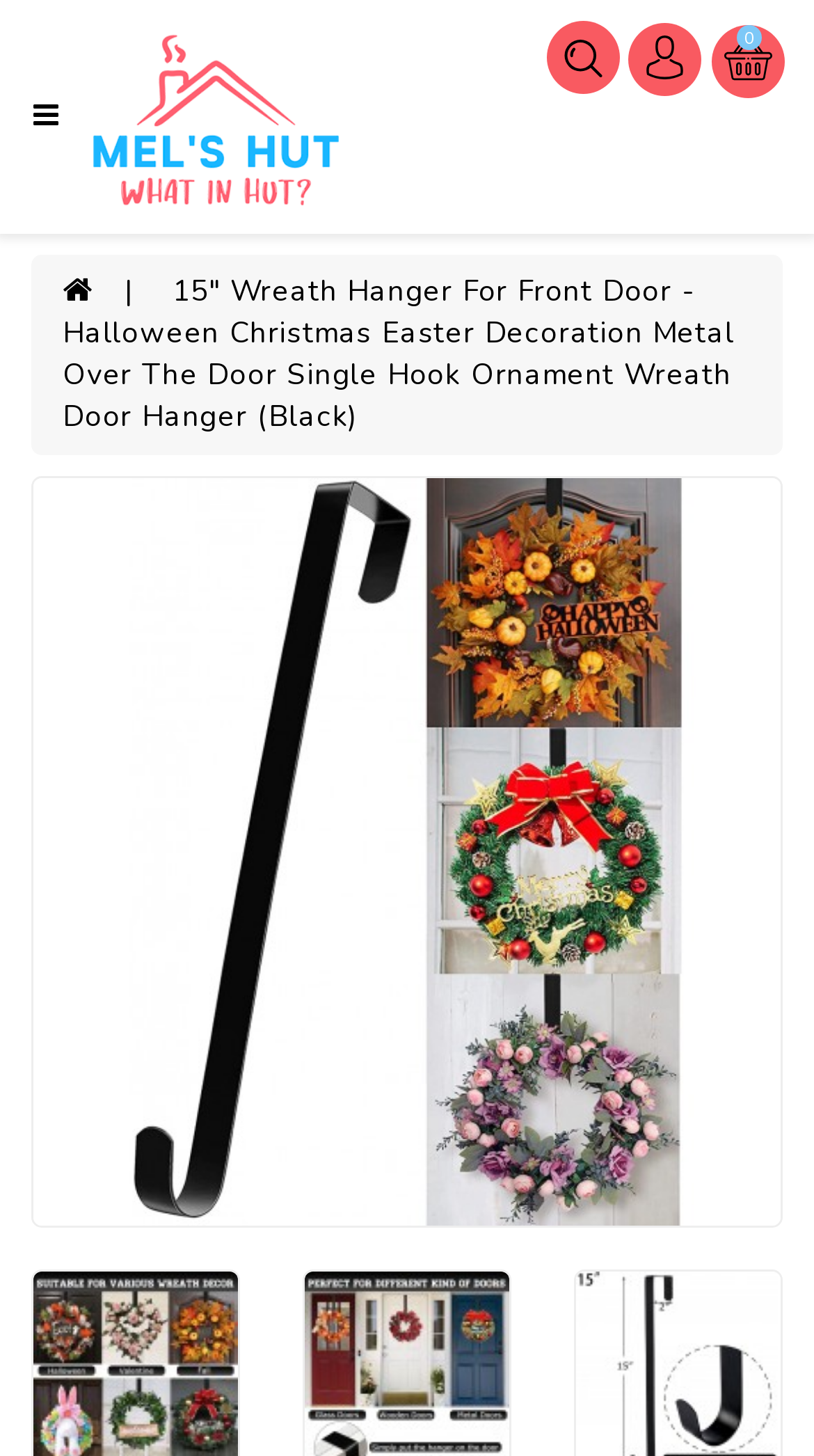Pinpoint the bounding box coordinates of the element to be clicked to execute the instruction: "view my account".

[0.791, 0.024, 0.845, 0.081]